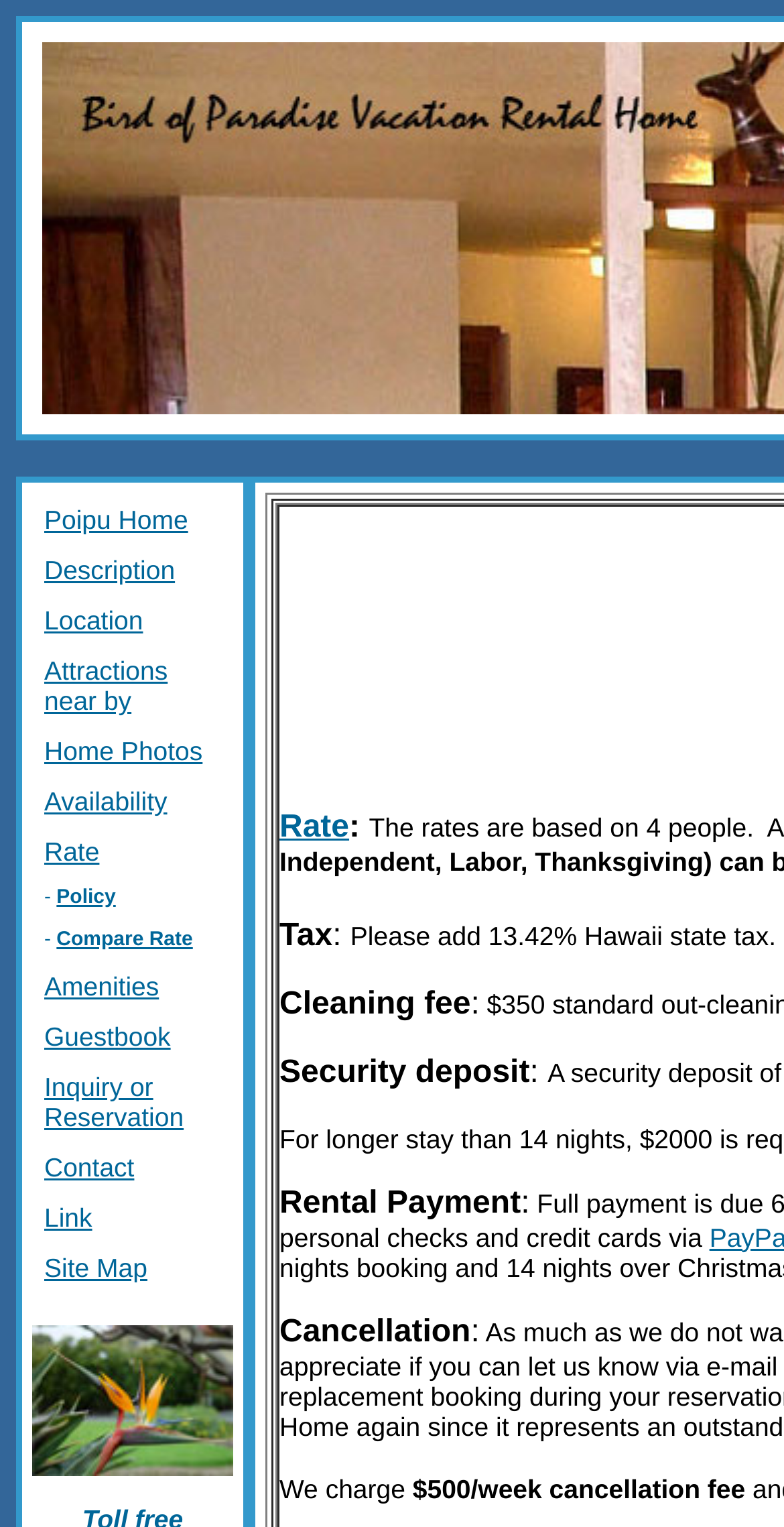Provide your answer to the question using just one word or phrase: How many images are there on the webpage?

1